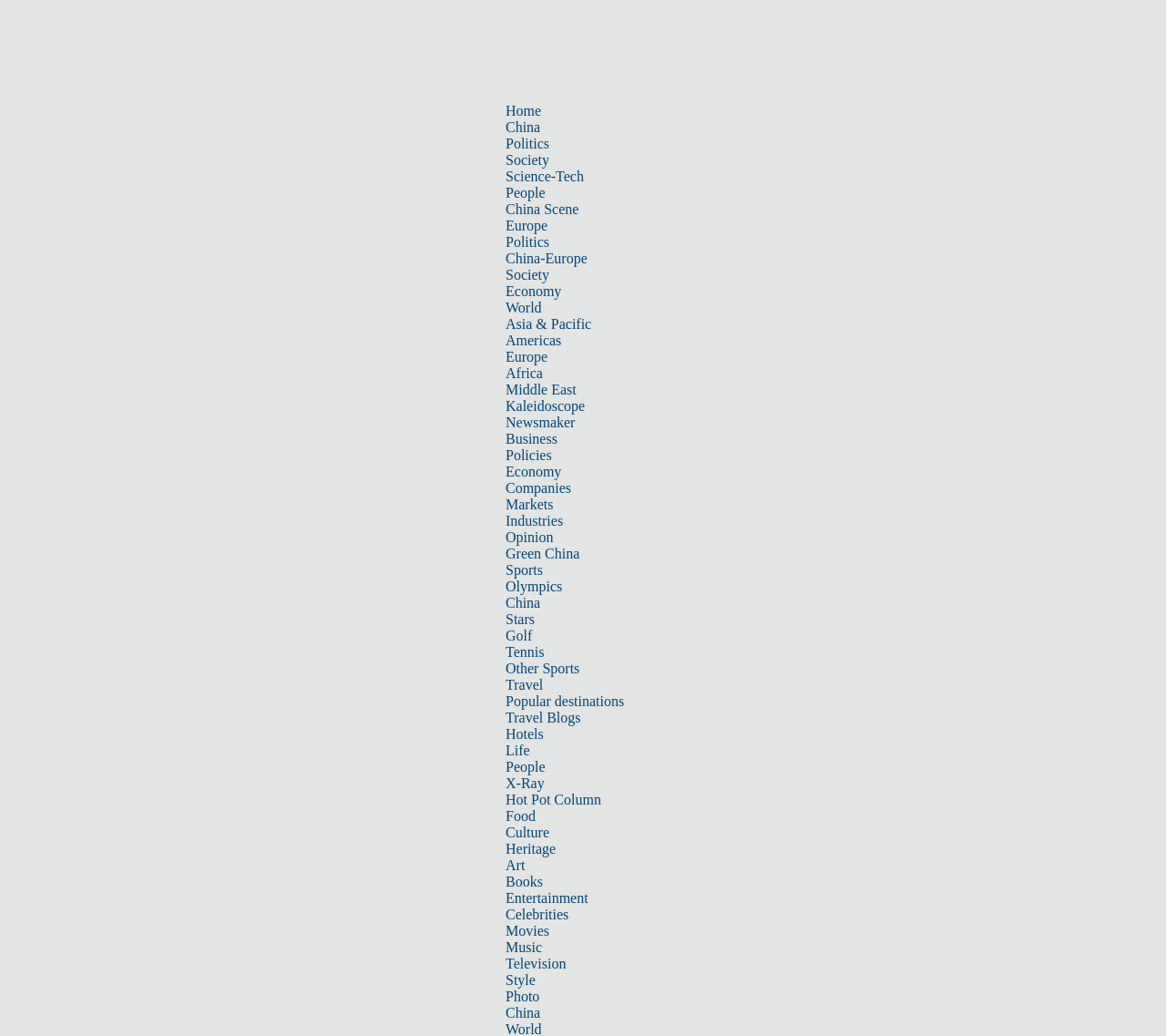Use one word or a short phrase to answer the question provided: 
How many links are there in the top navigation bar?

34